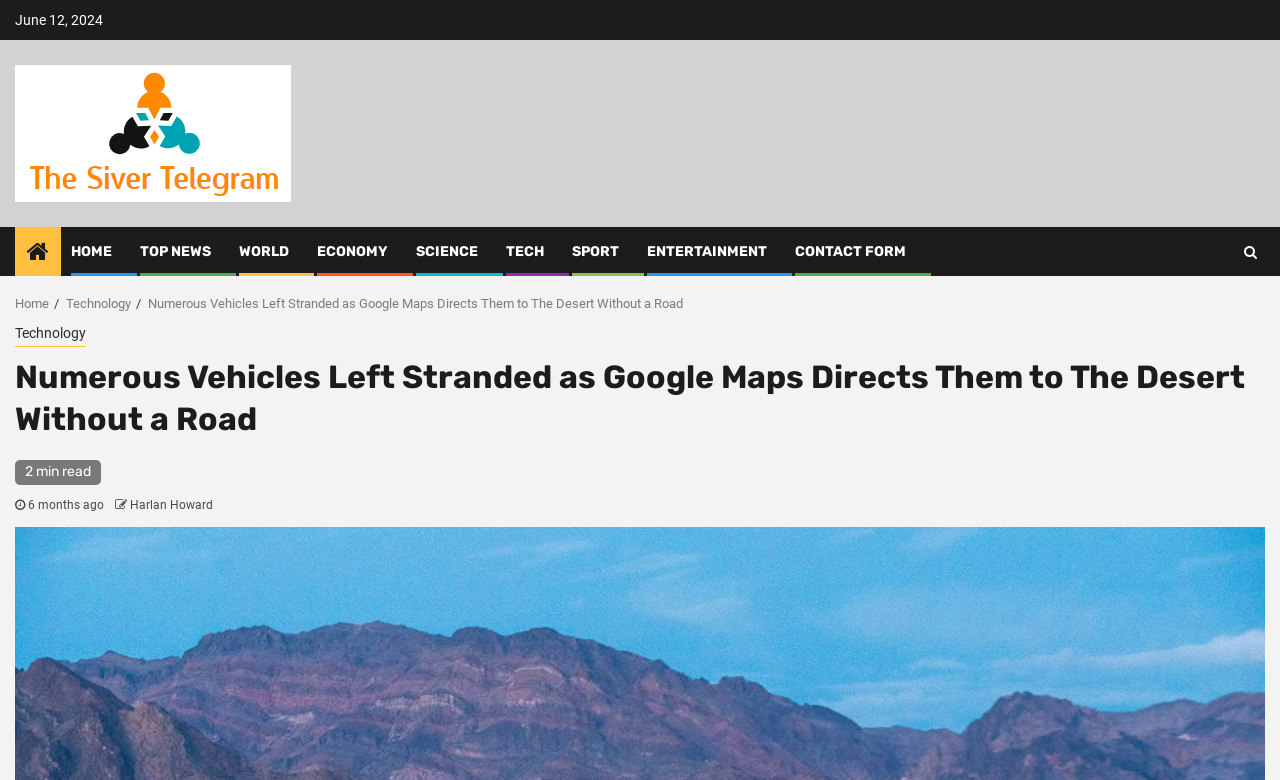Based on the image, provide a detailed and complete answer to the question: 
How long does it take to read the article?

I found the reading time of the article by looking at the static text element that says '2 min read' below the article title.